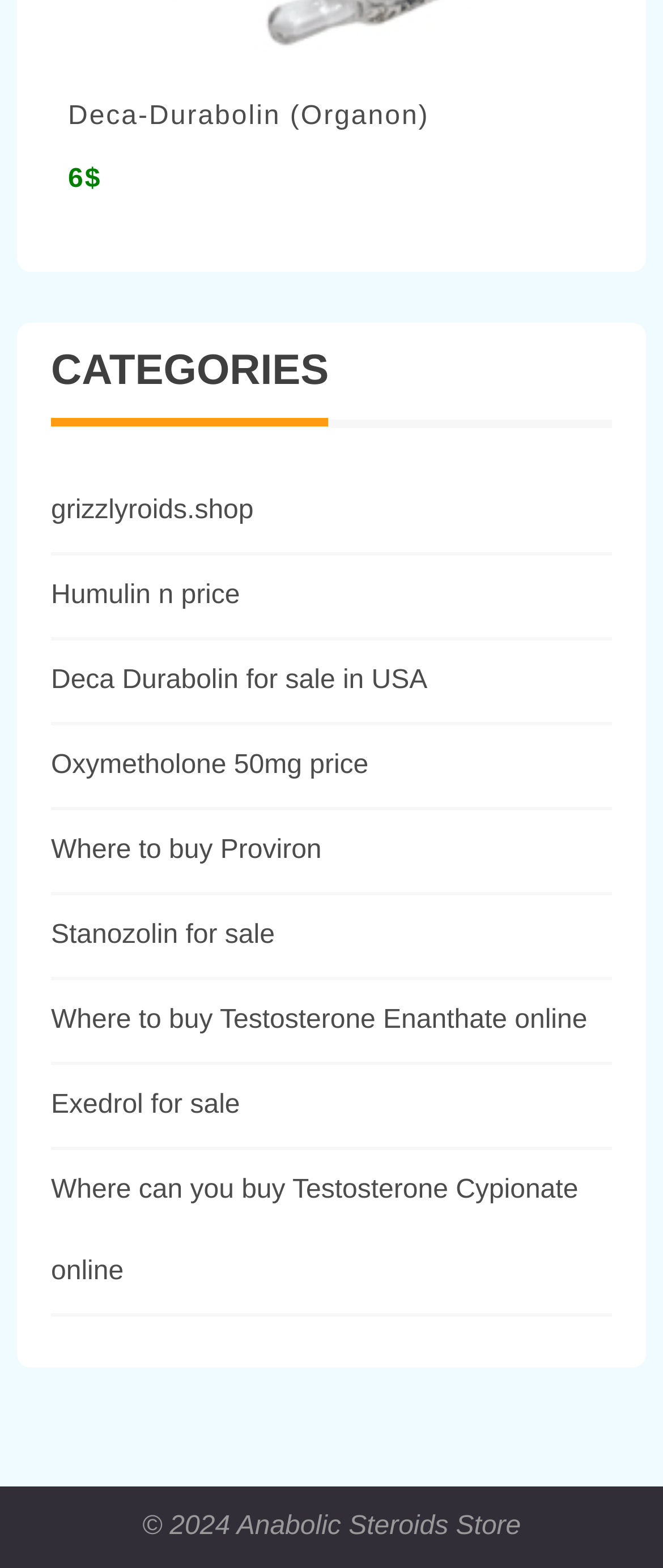Determine the bounding box coordinates for the element that should be clicked to follow this instruction: "Explore Oxymetholone 50mg price". The coordinates should be given as four float numbers between 0 and 1, in the format [left, top, right, bottom].

[0.077, 0.478, 0.556, 0.497]